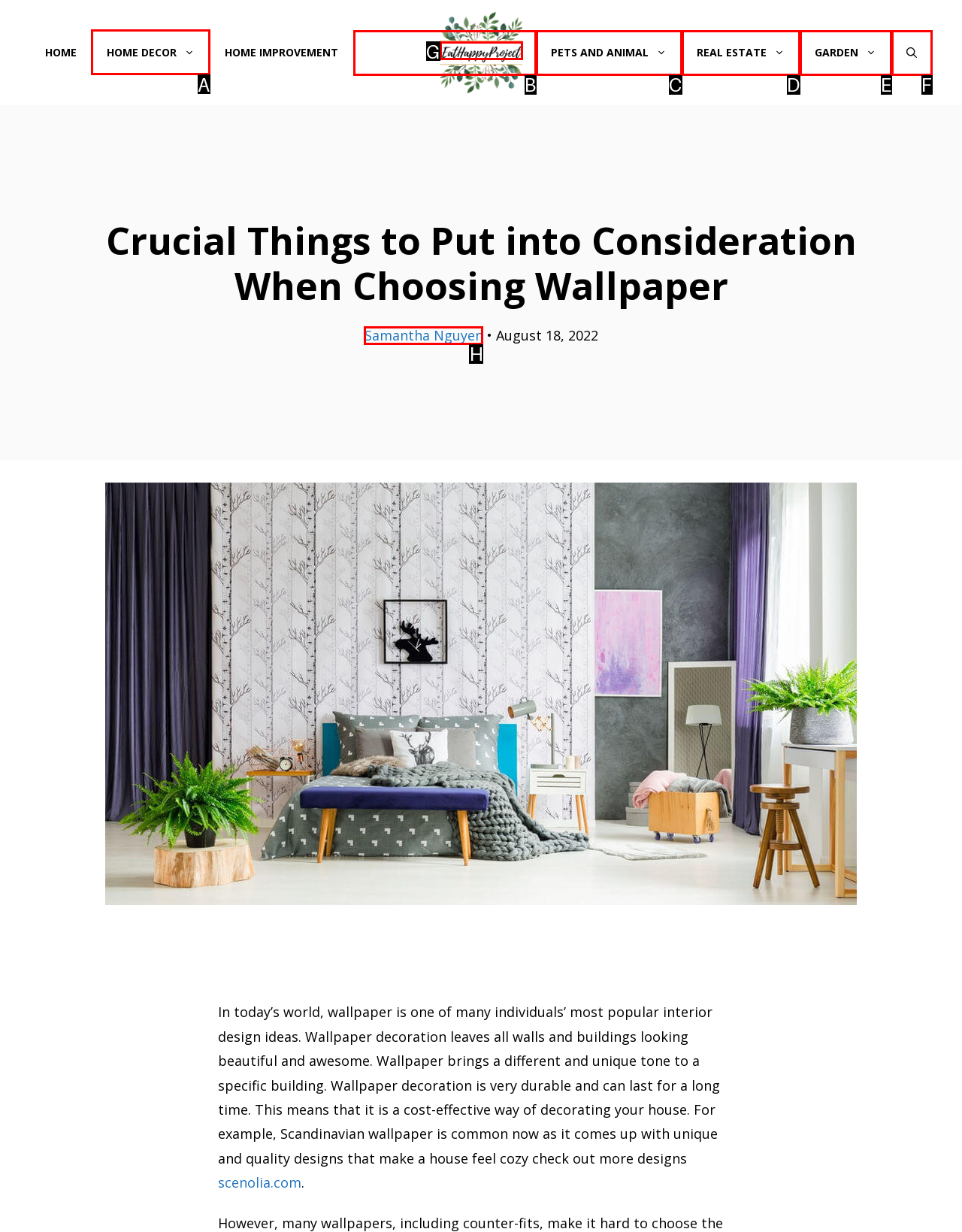Indicate the HTML element that should be clicked to perform the task: explore home decor Reply with the letter corresponding to the chosen option.

A